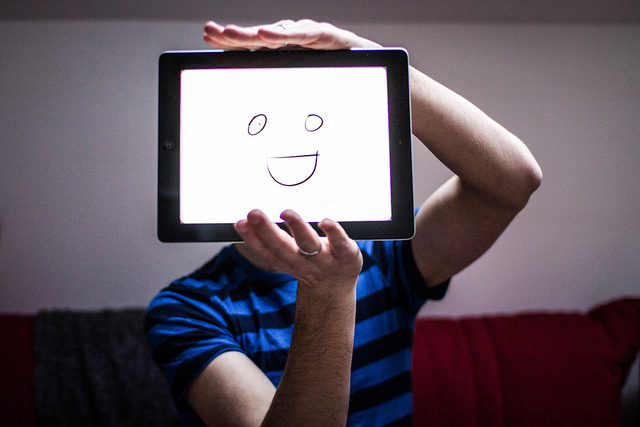What is the background of the image?
Refer to the image and provide a one-word or short phrase answer.

soft, blurred